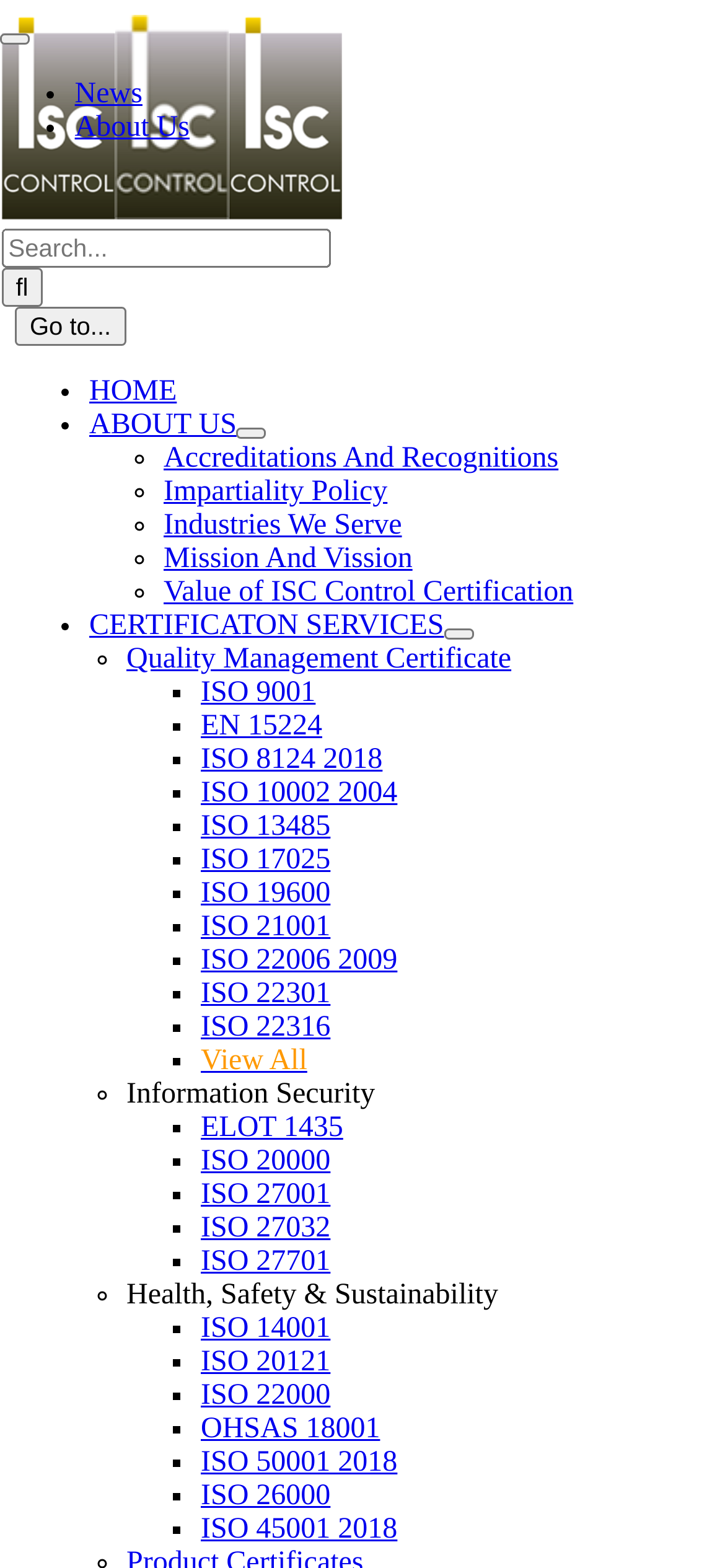What is the search button icon?
Using the information from the image, give a concise answer in one word or a short phrase.

